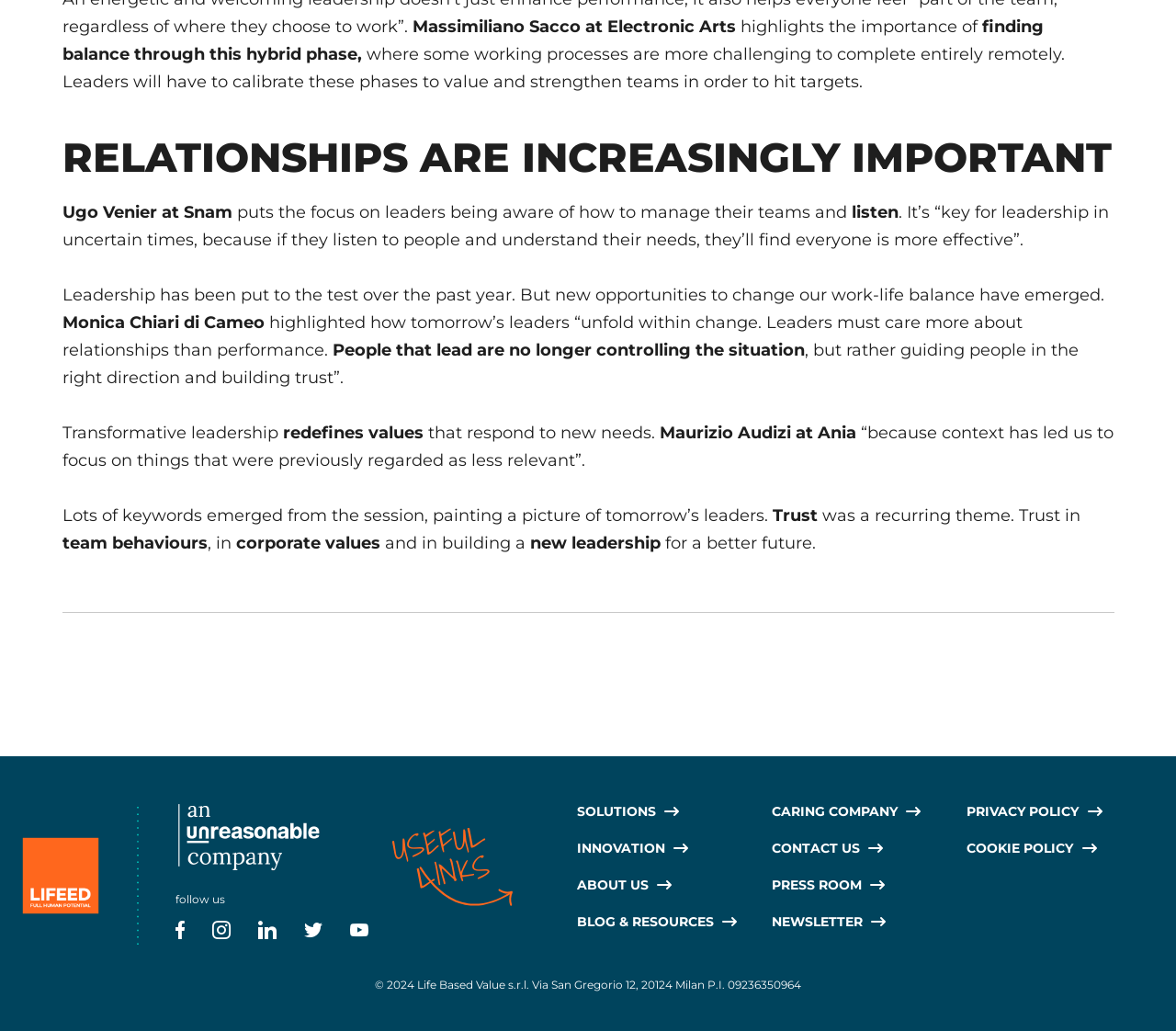Please identify the bounding box coordinates of the element's region that should be clicked to execute the following instruction: "read next article". The bounding box coordinates must be four float numbers between 0 and 1, i.e., [left, top, right, bottom].

[0.808, 0.669, 0.939, 0.687]